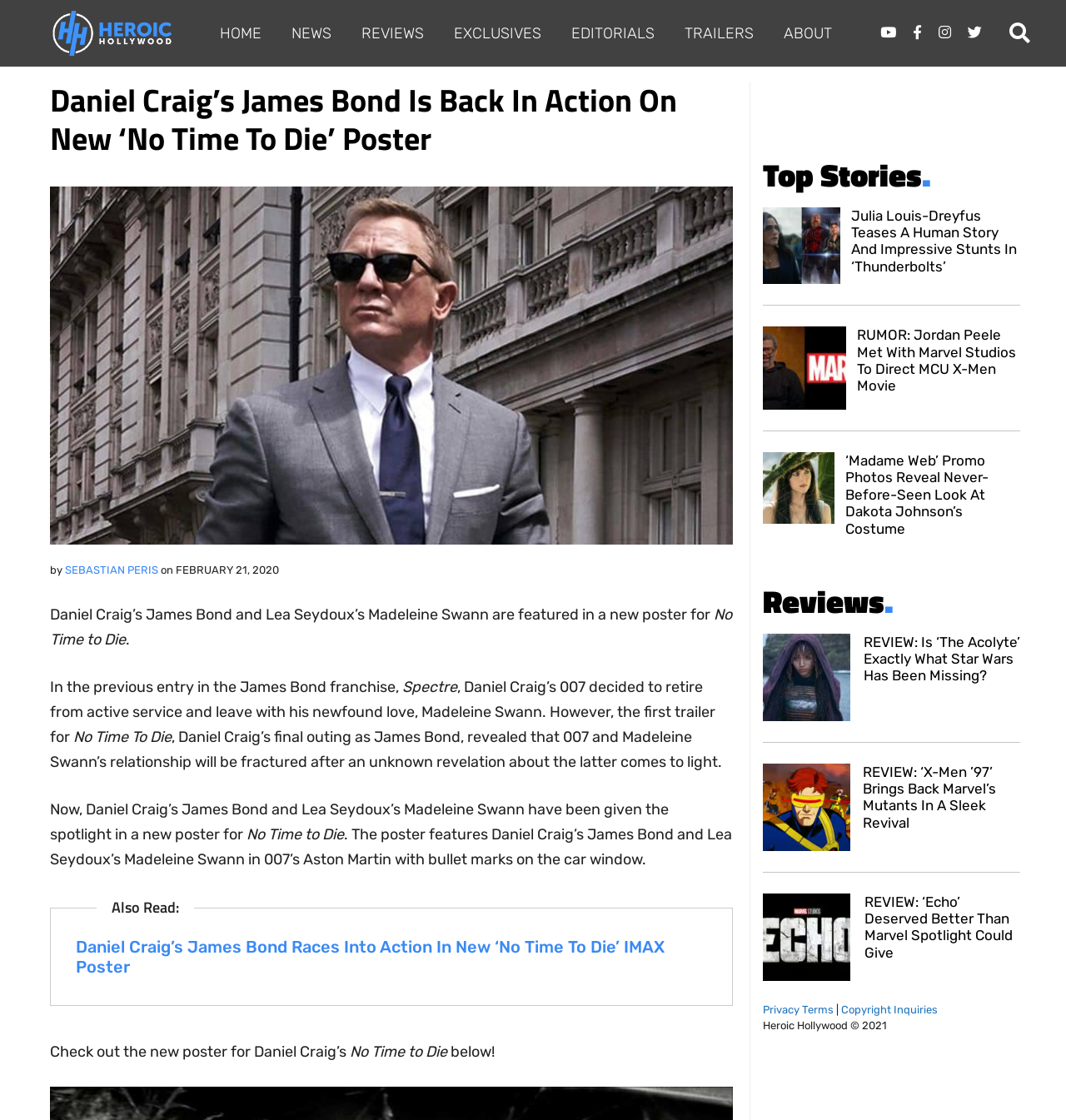Show the bounding box coordinates for the HTML element described as: "Editorials".

[0.522, 0.007, 0.628, 0.052]